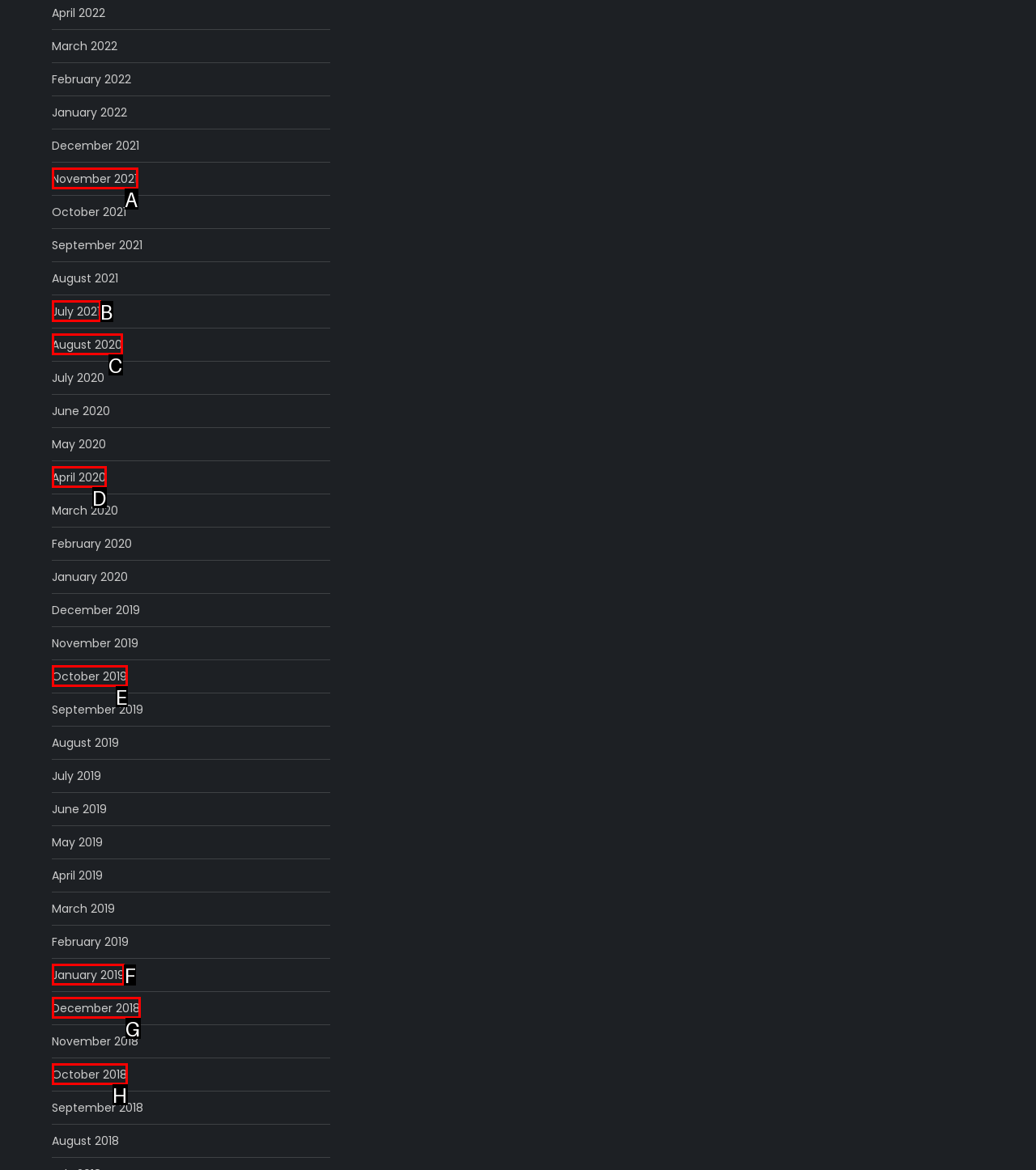Identify which HTML element to click to fulfill the following task: View January 2019. Provide your response using the letter of the correct choice.

F